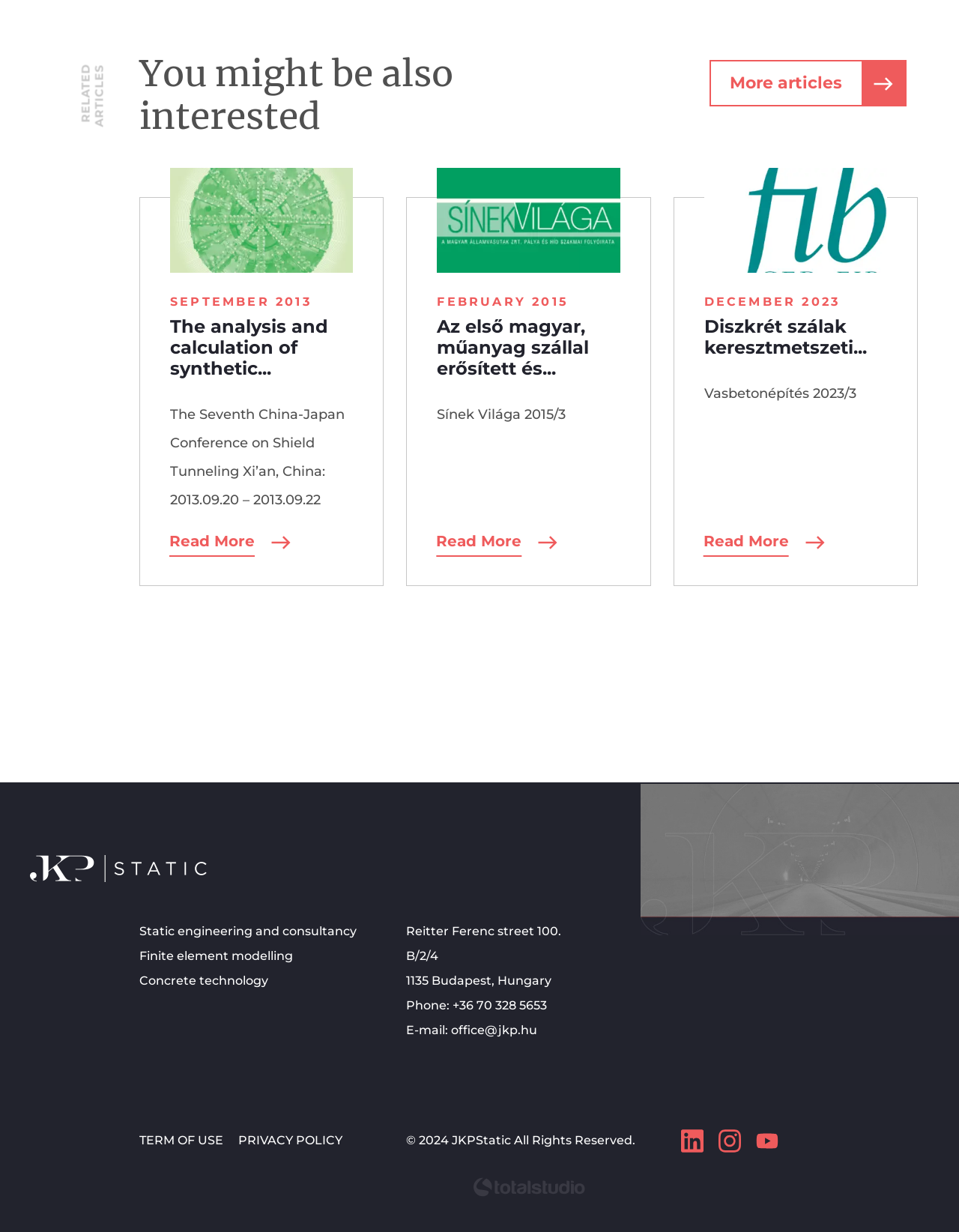Please determine the bounding box coordinates for the element with the description: "alt="Linkedin"".

[0.71, 0.919, 0.733, 0.931]